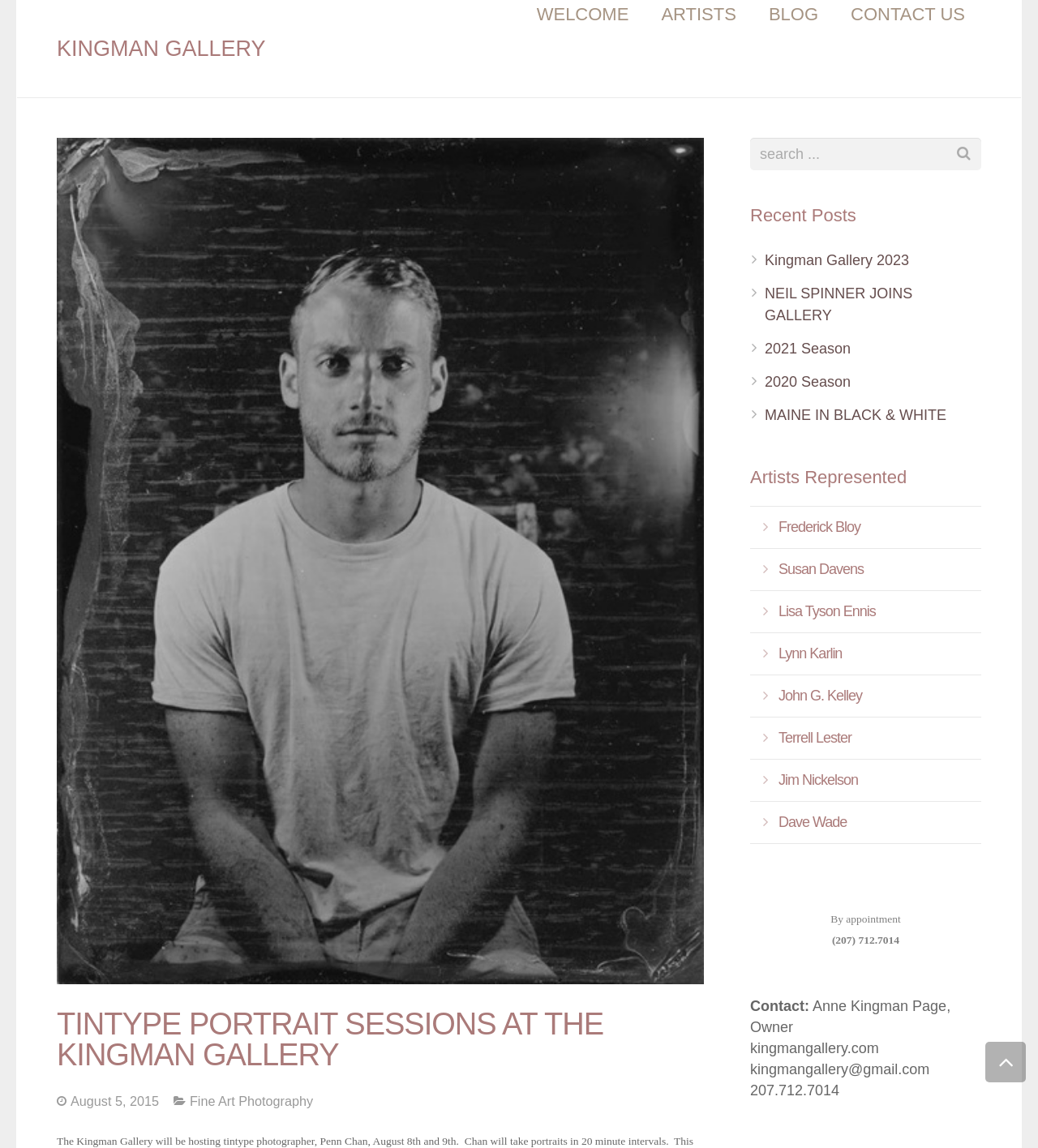Please identify the bounding box coordinates of the element's region that I should click in order to complete the following instruction: "Click on KINGMAN GALLERY". The bounding box coordinates consist of four float numbers between 0 and 1, i.e., [left, top, right, bottom].

[0.055, 0.032, 0.256, 0.053]